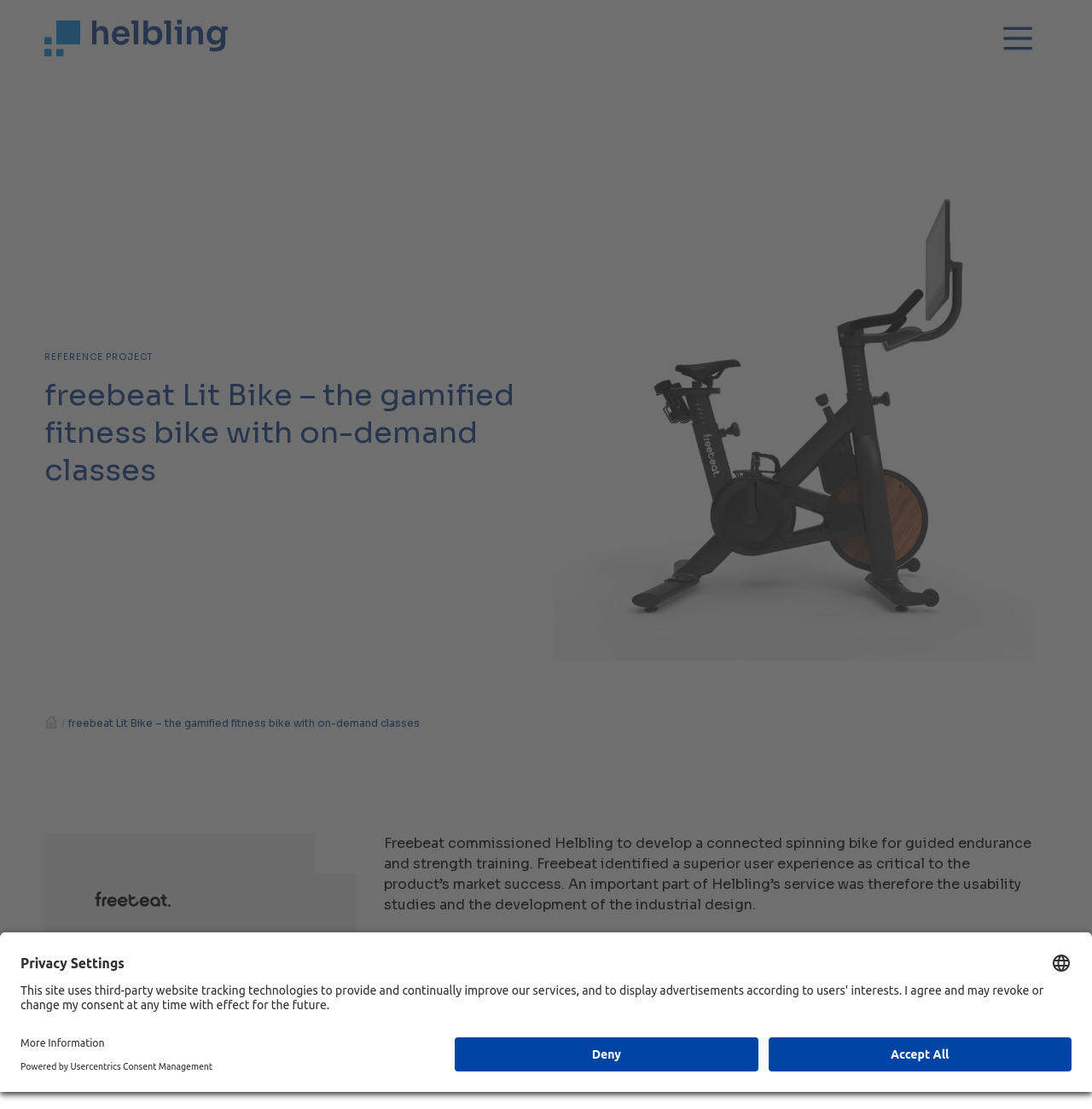Find the bounding box of the web element that fits this description: "aria-describedby="language-tooltip-id" aria-label="Select language"".

[0.962, 0.859, 0.981, 0.878]